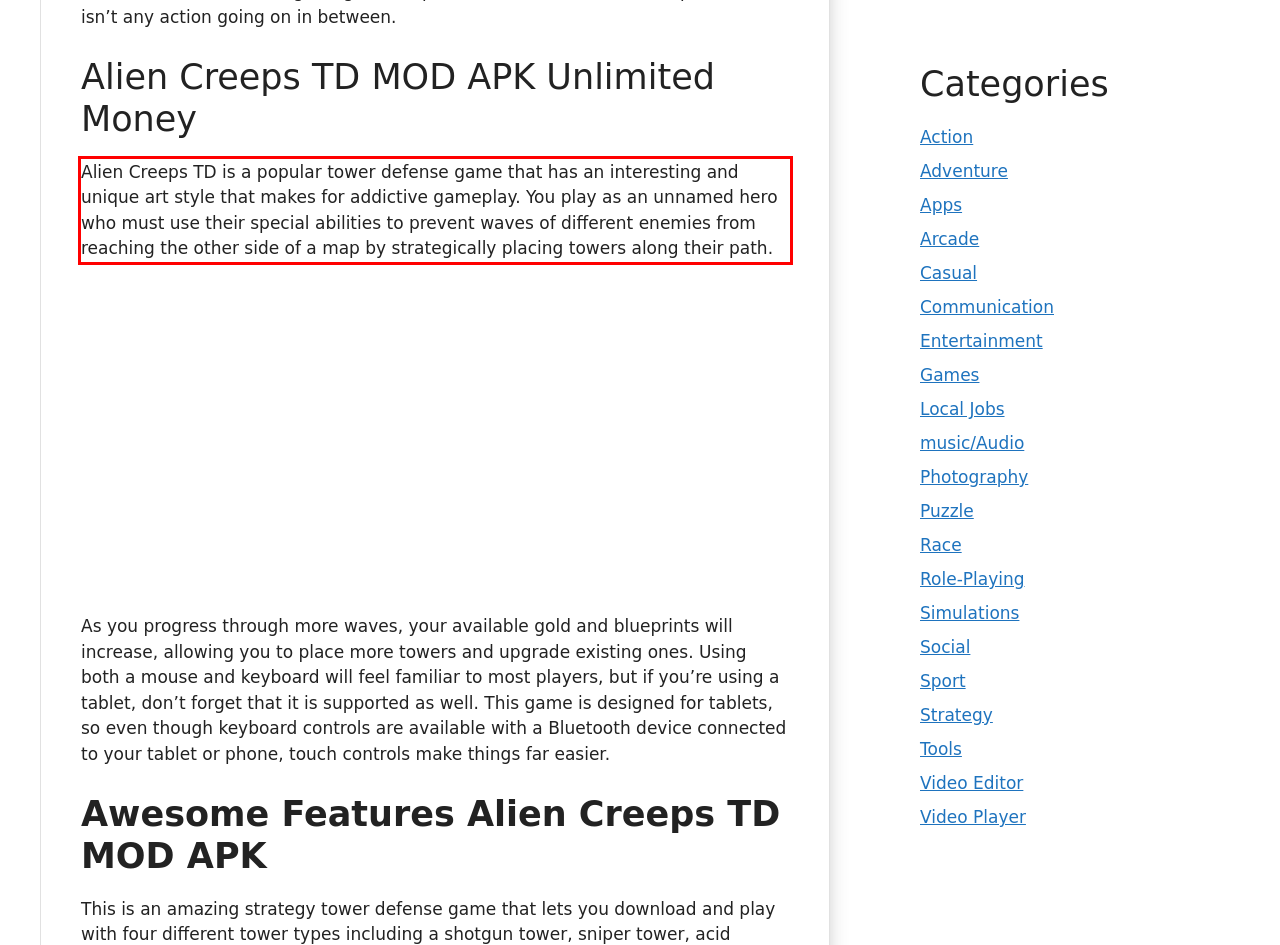You are given a screenshot of a webpage with a UI element highlighted by a red bounding box. Please perform OCR on the text content within this red bounding box.

Alien Creeps TD is a popular tower defense game that has an interesting and unique art style that makes for addictive gameplay. You play as an unnamed hero who must use their special abilities to prevent waves of different enemies from reaching the other side of a map by strategically placing towers along their path.